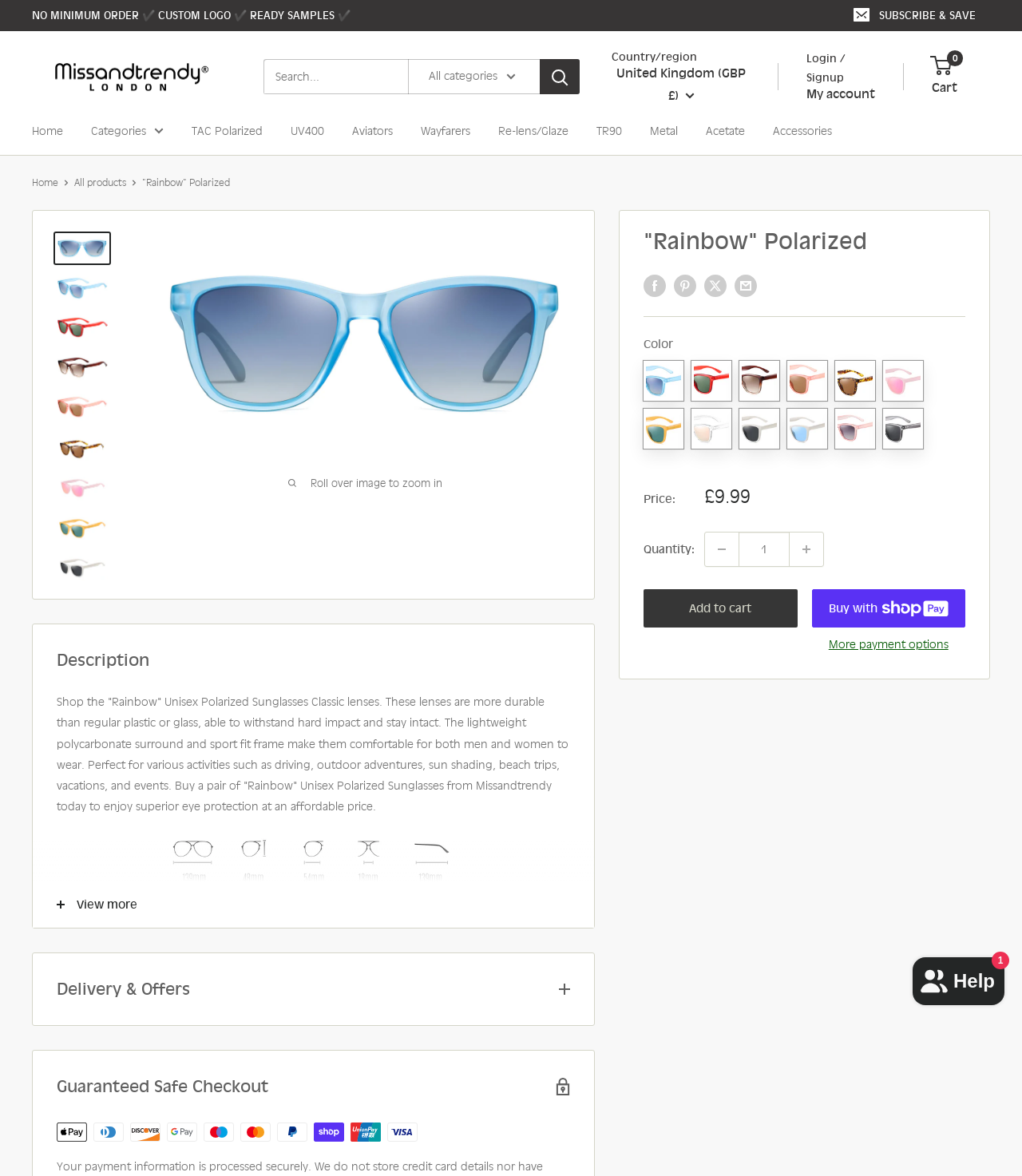Provide a short answer using a single word or phrase for the following question: 
What is the function of the button with the text 'Increase quantity by 1'?

Increase quantity